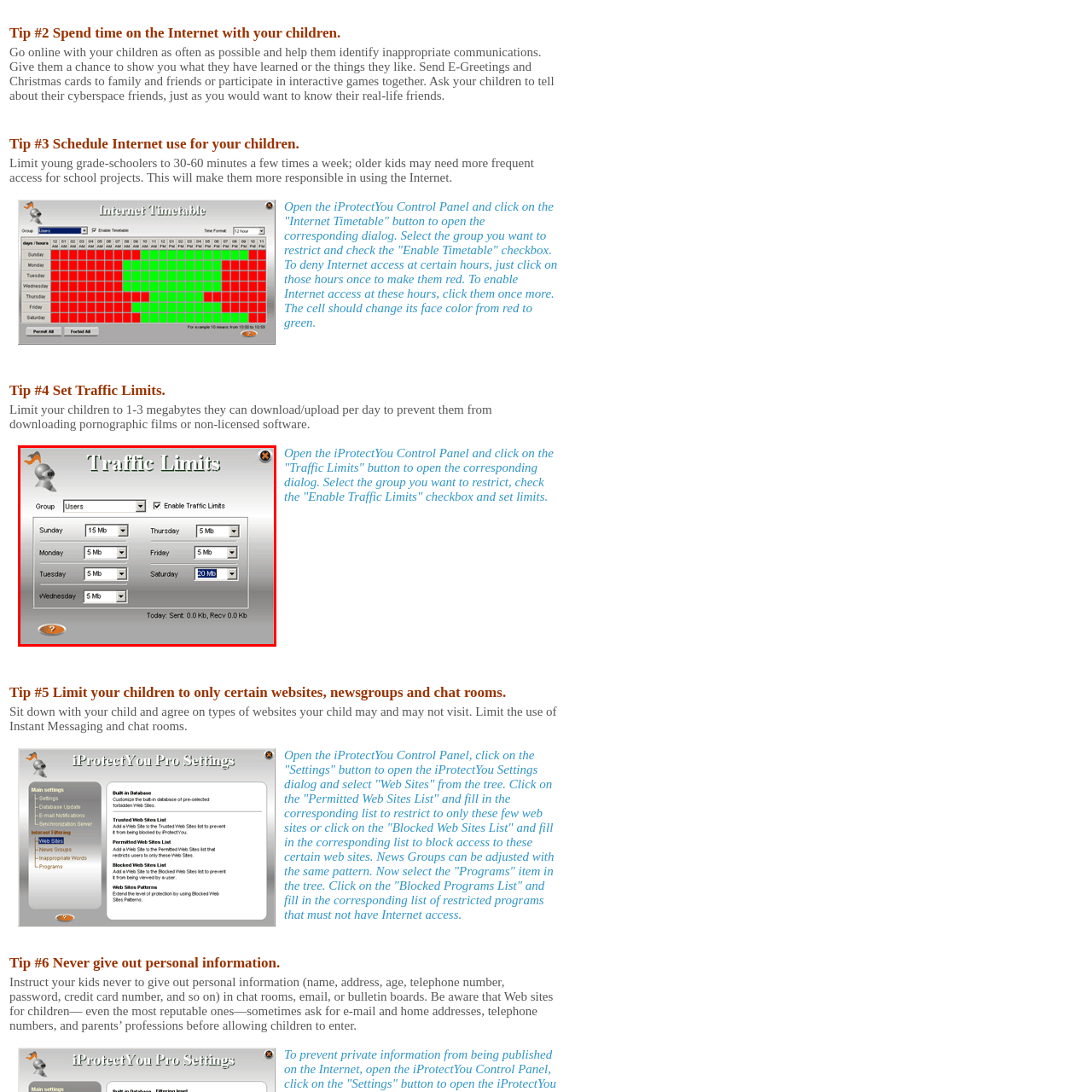Generate a detailed caption for the picture within the red-bordered area.

The image depicts a user interface screen titled "Traffic Limits," designed for managing internet usage within a specified user group. This interface includes dropdown menus for different days of the week, allowing users to set data limits for each day. The options are set to limit data usage, with specific megabyte allowances displayed, such as 15 MB for Sunday and 20 MB for Saturday. Additionally, there is a checkbox labeled “Enable Traffic Limits,” which can be activated to enforce these restrictions. The layout features a playful icon in the top left corner, along with a question mark icon at the bottom left, likely indicating help or support options. This interface is a part of the iProtectYou software, emphasizing parental controls for limiting children's internet access and promoting responsible usage.